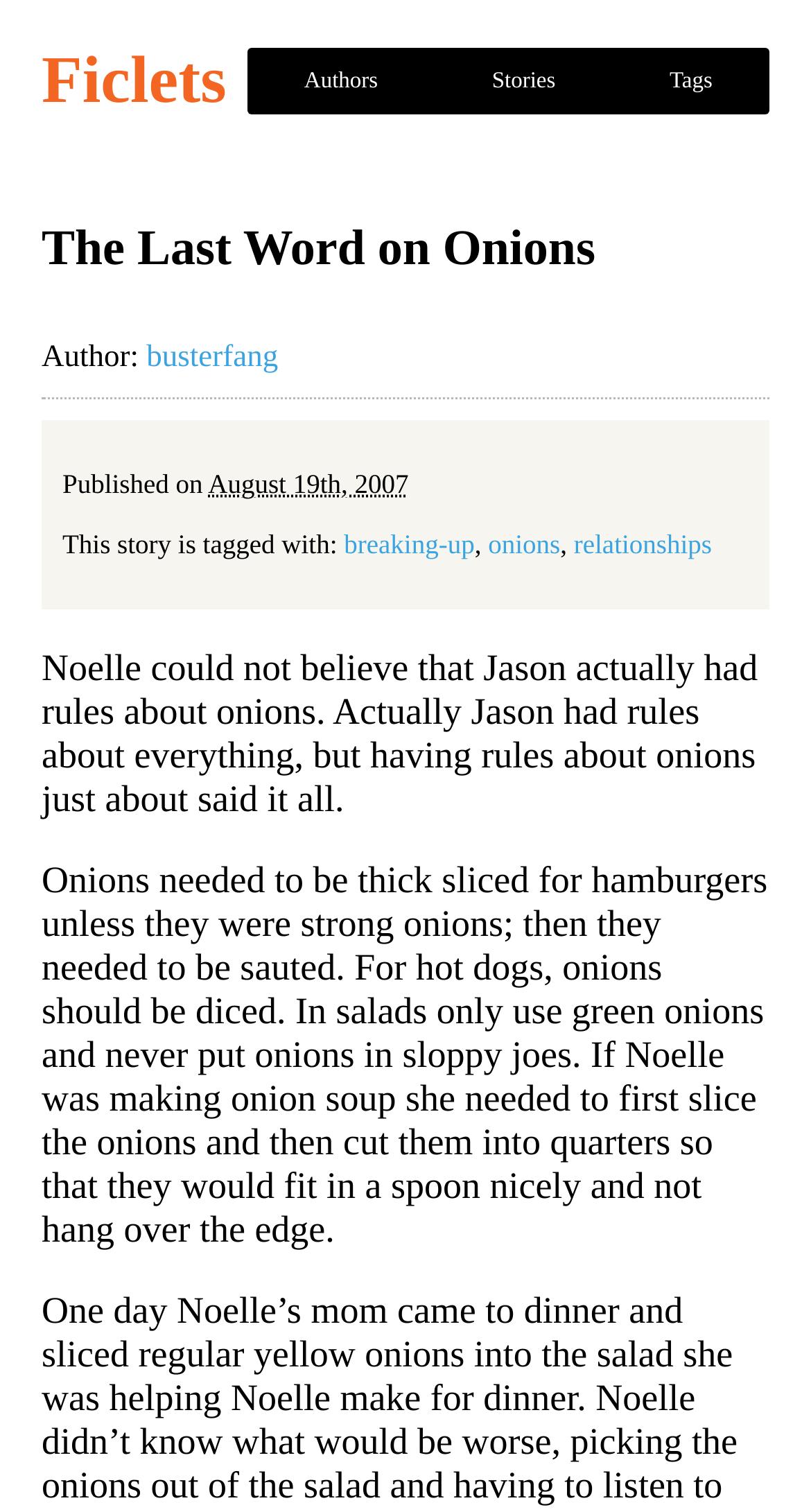Determine the bounding box coordinates of the UI element described by: "busterfang".

[0.181, 0.225, 0.343, 0.247]